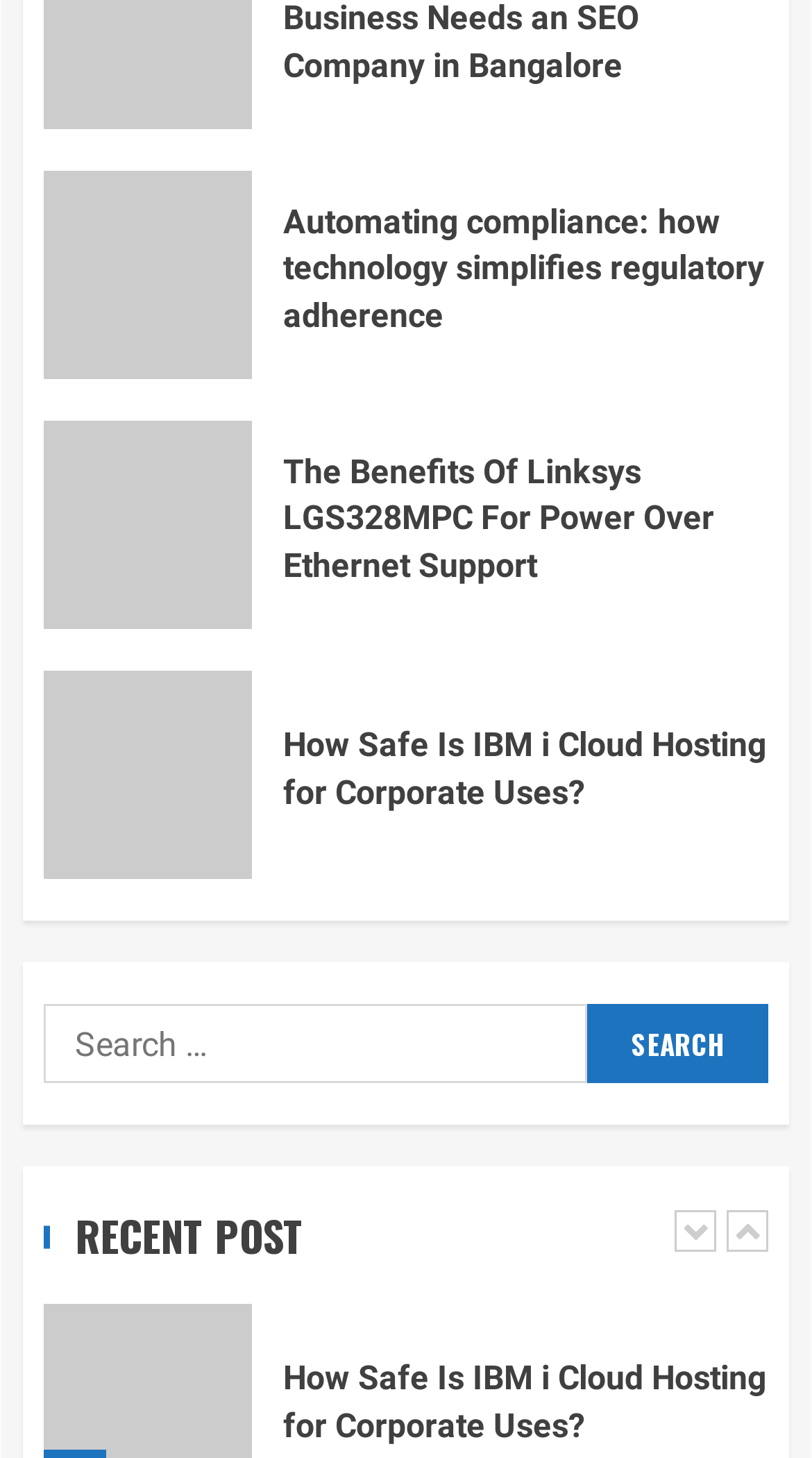Please give a one-word or short phrase response to the following question: 
Is there a way to search for specific content?

Yes